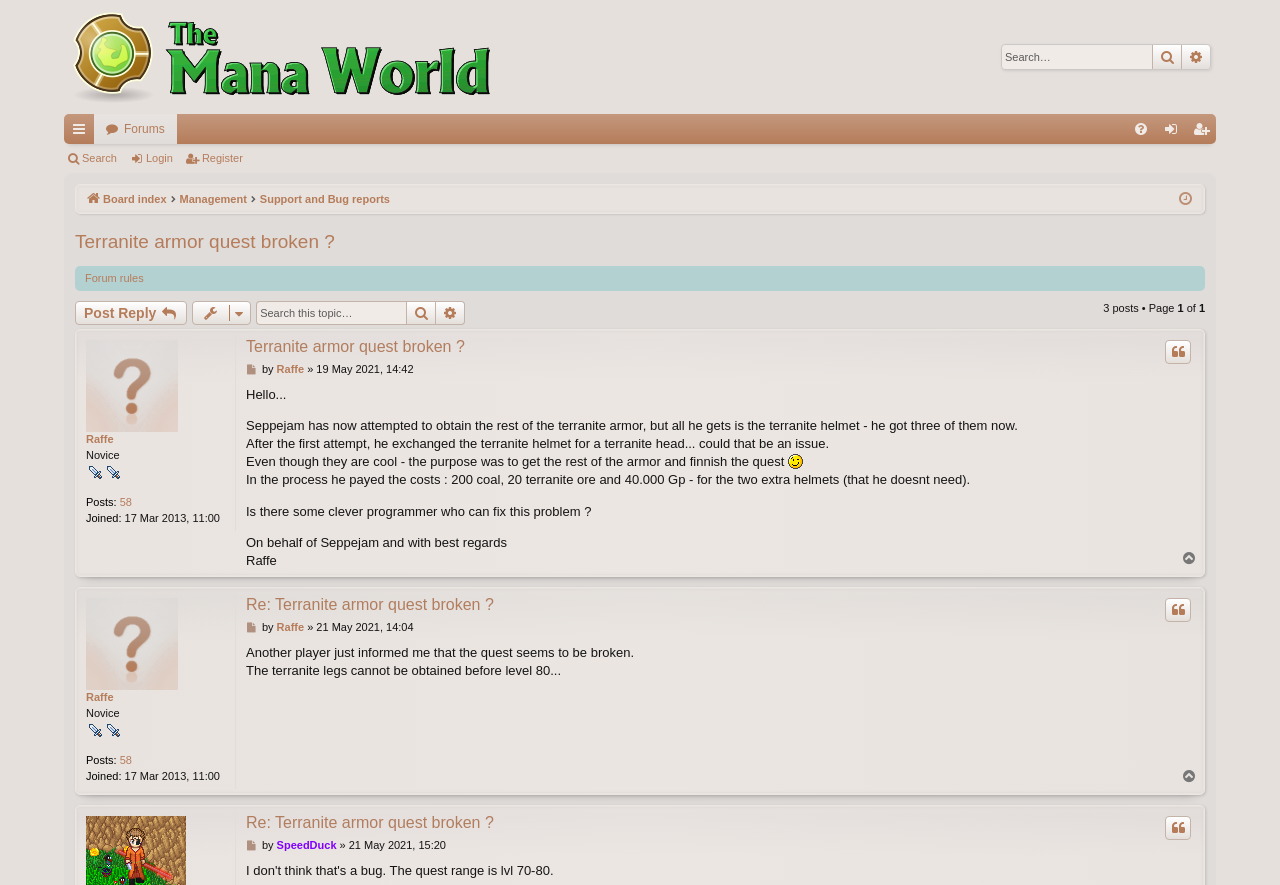Find the bounding box coordinates of the clickable region needed to perform the following instruction: "Go to page top". The coordinates should be provided as four float numbers between 0 and 1, i.e., [left, top, right, bottom].

[0.923, 0.623, 0.937, 0.642]